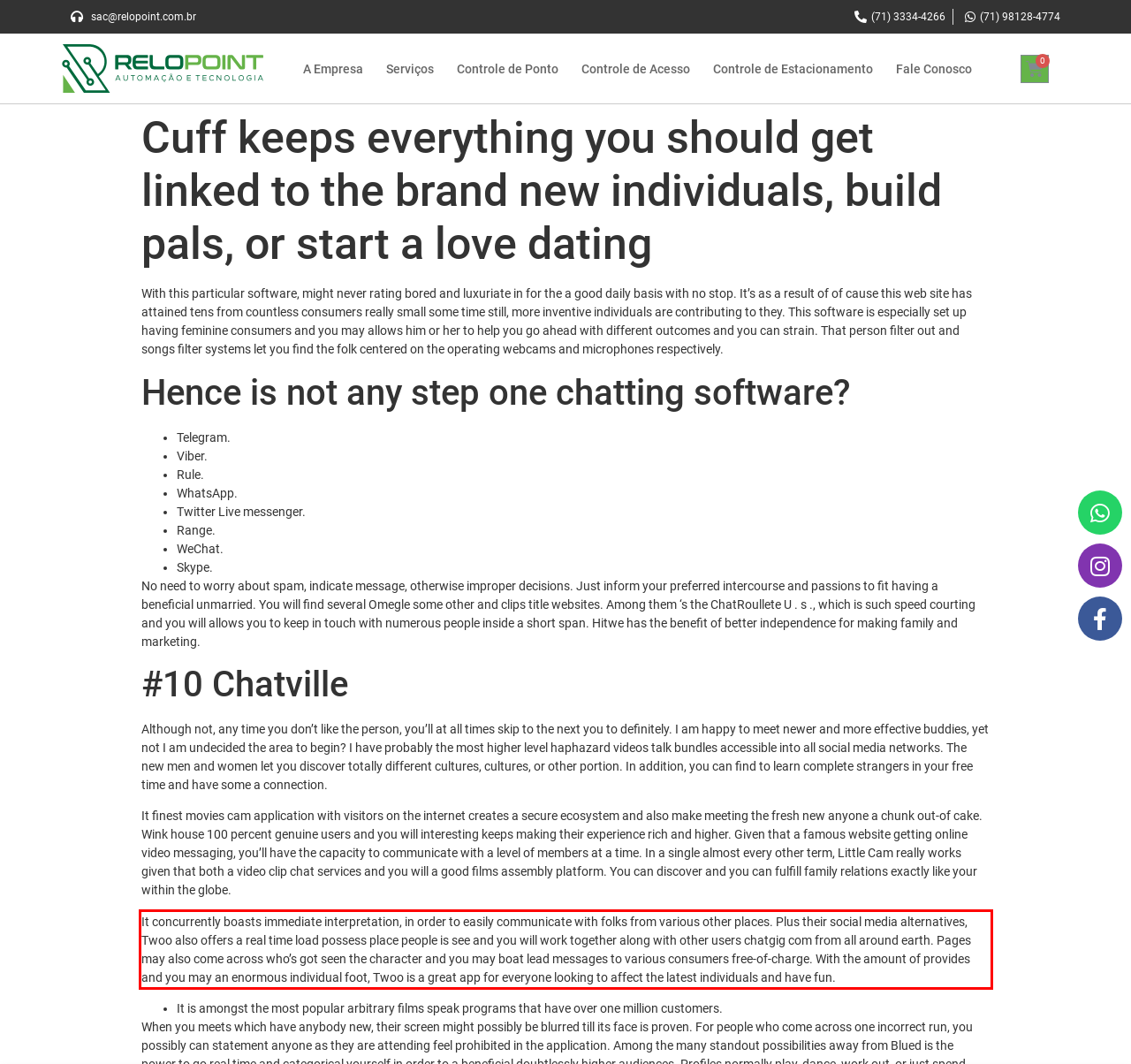You are provided with a screenshot of a webpage that includes a UI element enclosed in a red rectangle. Extract the text content inside this red rectangle.

It concurrently boasts immediate interpretation, in order to easily communicate with folks from various other places. Plus their social media alternatives, Twoo also offers a real time load possess place people is see and you will work together along with other users chatgig com from all around earth. Pages may also come across who’s got seen the character and you may boat lead messages to various consumers free-of-charge. With the amount of provides and you may an enormous individual foot, Twoo is a great app for everyone looking to affect the latest individuals and have fun.